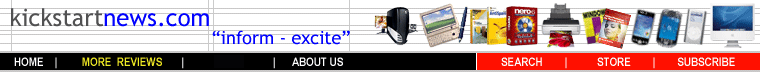Offer a detailed explanation of the image.

The image displays the header section of the Kickstart News website, prominently featuring the logo and tagline "inform - excite." The design incorporates a clean, organized layout with navigation links including "HOME," "MORE REVIEWS," and "ABOUT US," allowing users easy access to content. A visual showcase of various product images follows, highlighting multiple categories such as technology, electronics, and other consumer goods. This section serves as a gateway for visitors to explore the site's offerings, emphasizing a modern and user-friendly experience. The combination of the logo and product images reflects the website's focus on delivering informative reviews and engaging content for its audience.